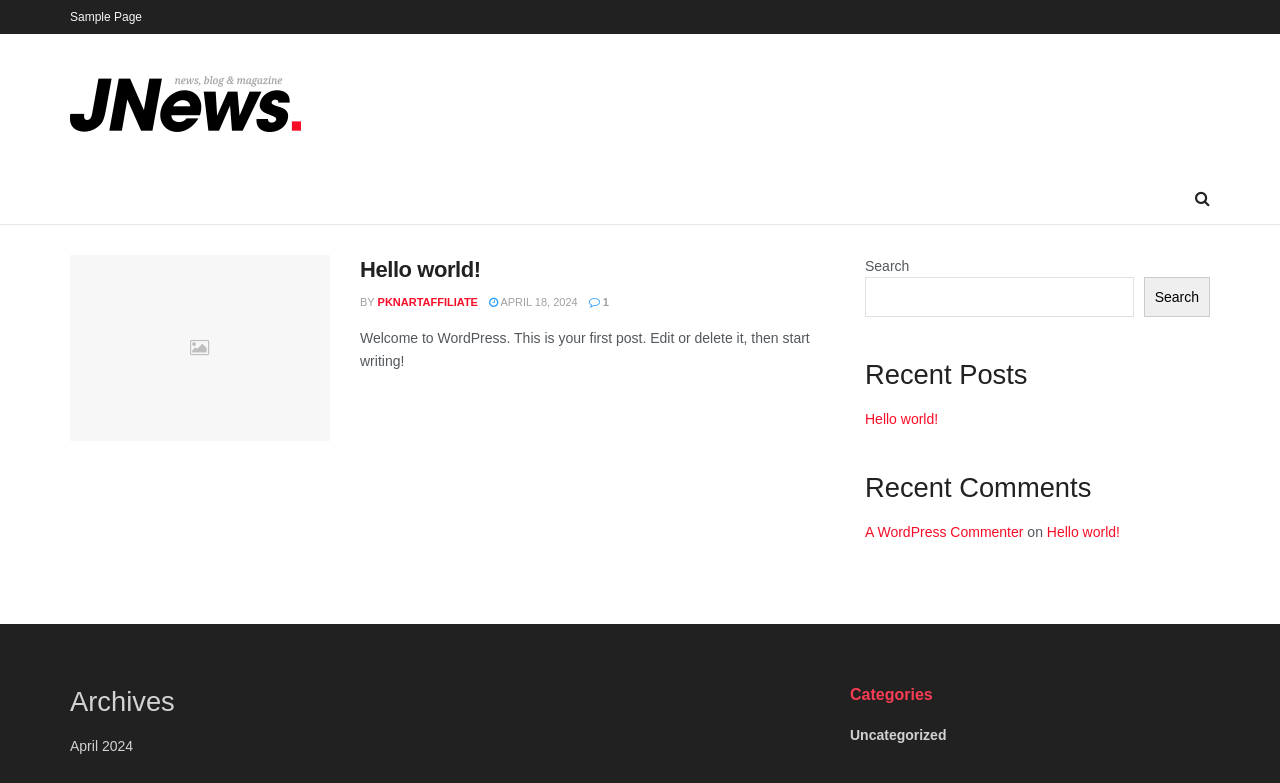Identify the bounding box coordinates of the area that should be clicked in order to complete the given instruction: "Explore categories". The bounding box coordinates should be four float numbers between 0 and 1, i.e., [left, top, right, bottom].

[0.664, 0.874, 0.945, 0.903]